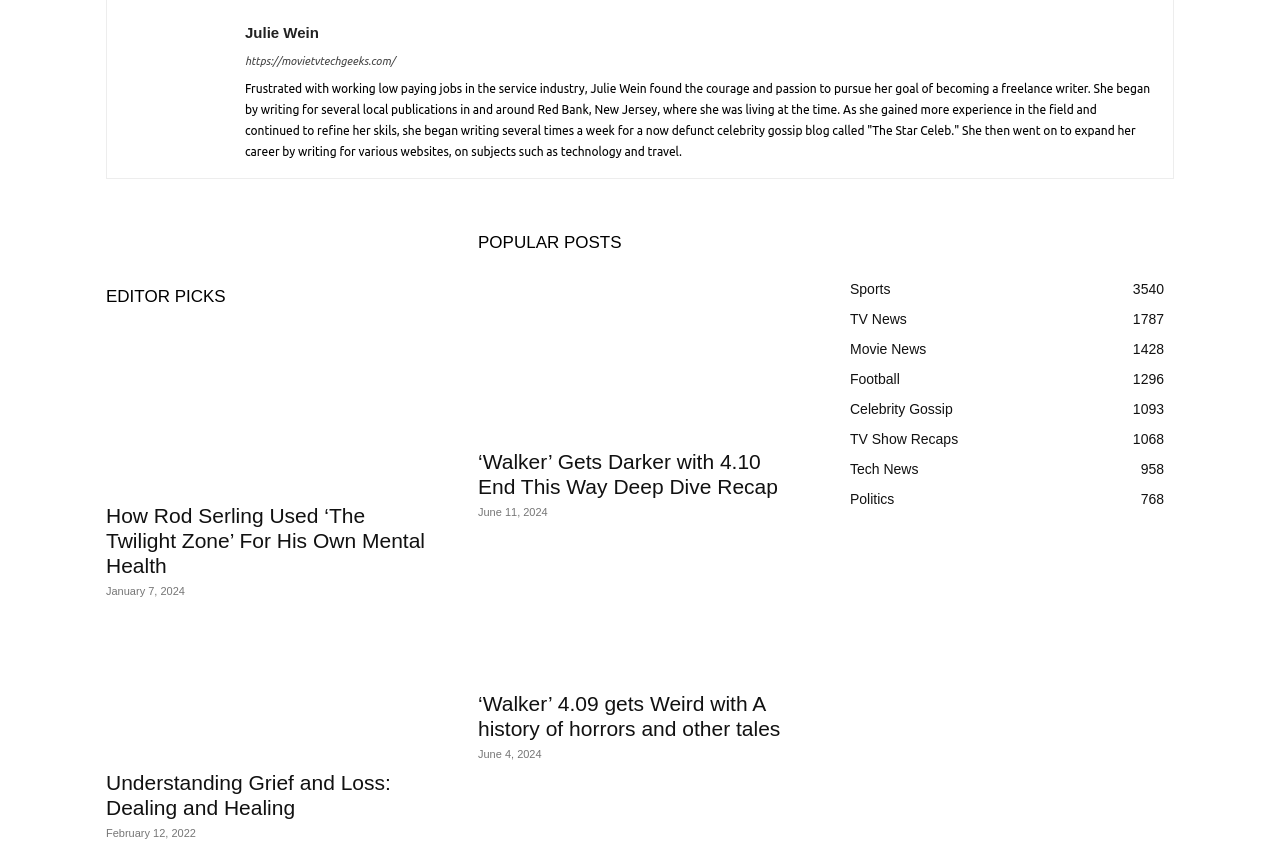Can you identify the bounding box coordinates of the clickable region needed to carry out this instruction: 'Search for something'? The coordinates should be four float numbers within the range of 0 to 1, stated as [left, top, right, bottom].

None